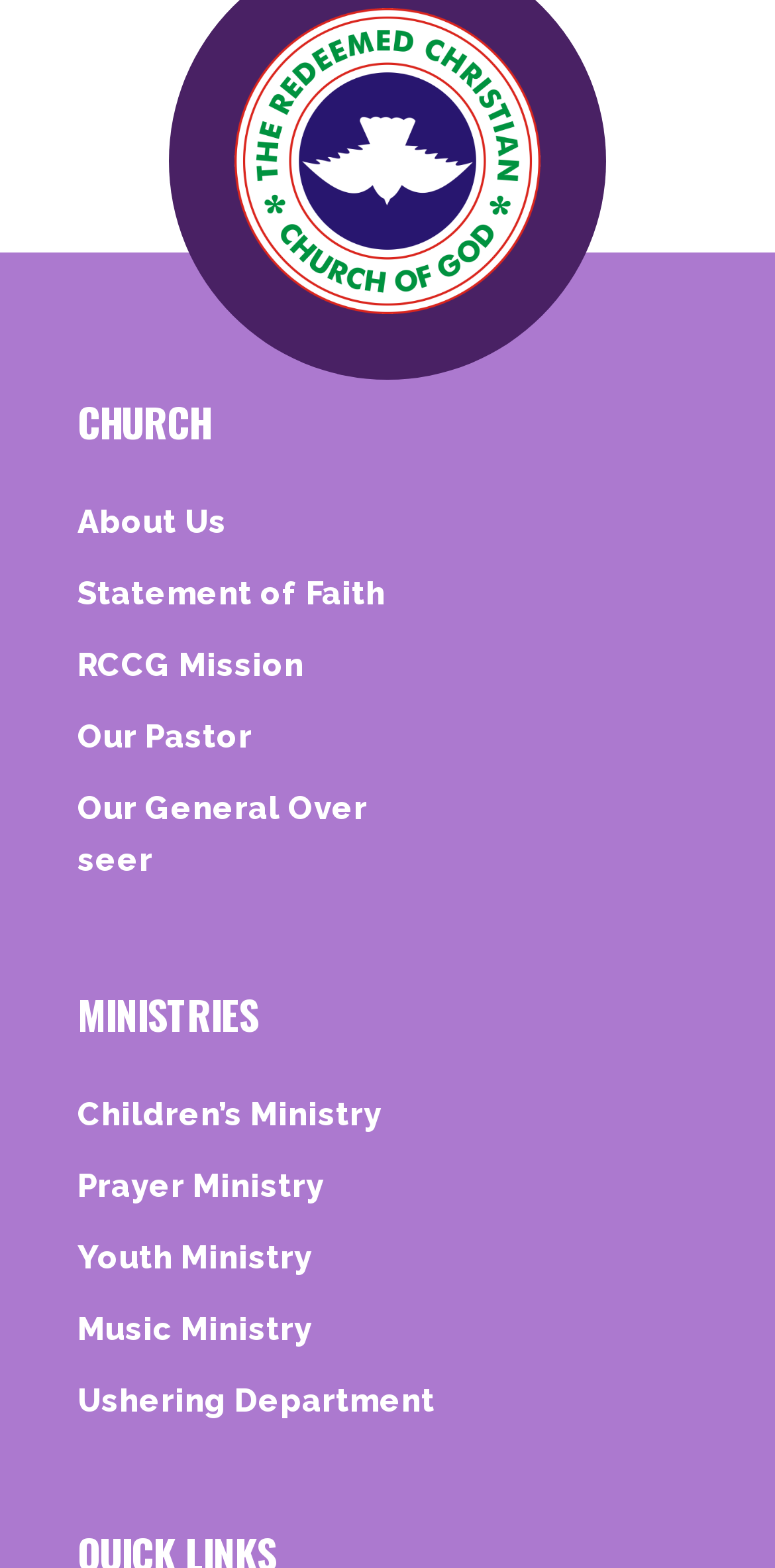How many ministry links are available?
Give a comprehensive and detailed explanation for the question.

Under the 'MINISTRIES' heading, there are 7 links available, namely 'Children’s Ministry', 'Prayer Ministry', 'Youth Ministry', 'Music Ministry', 'Ushering Department', etc.